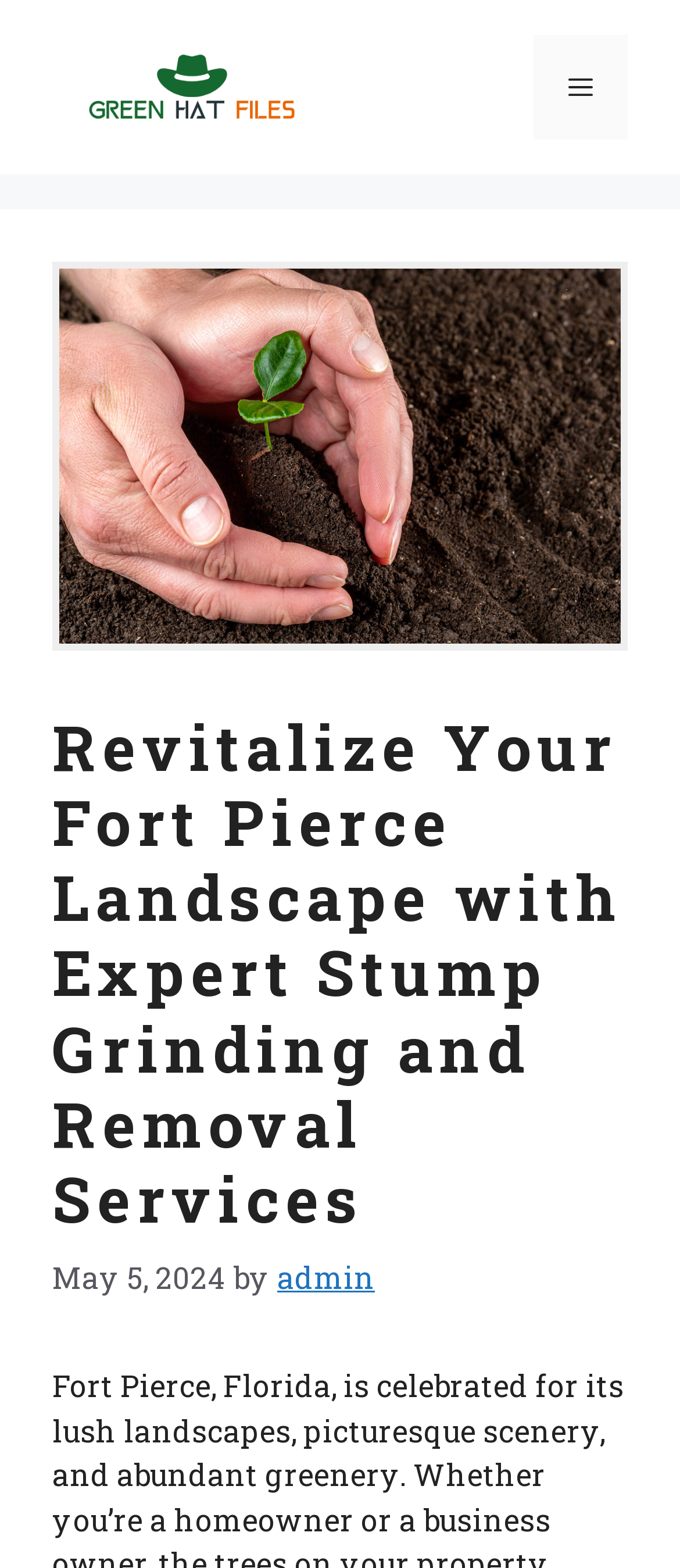Find the primary header on the webpage and provide its text.

Revitalize Your Fort Pierce Landscape with Expert Stump Grinding and Removal Services